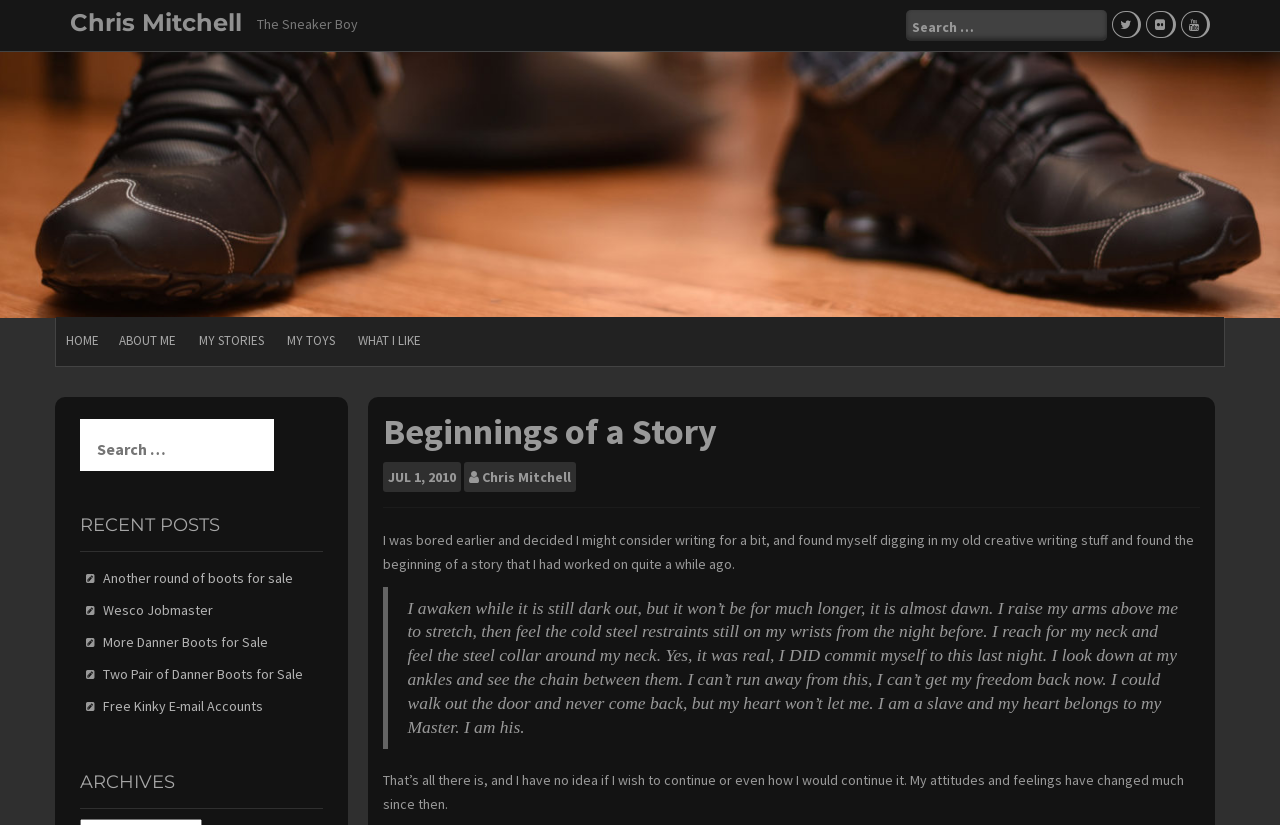What is the purpose of the webpage?
Respond to the question with a single word or phrase according to the image.

Blogging